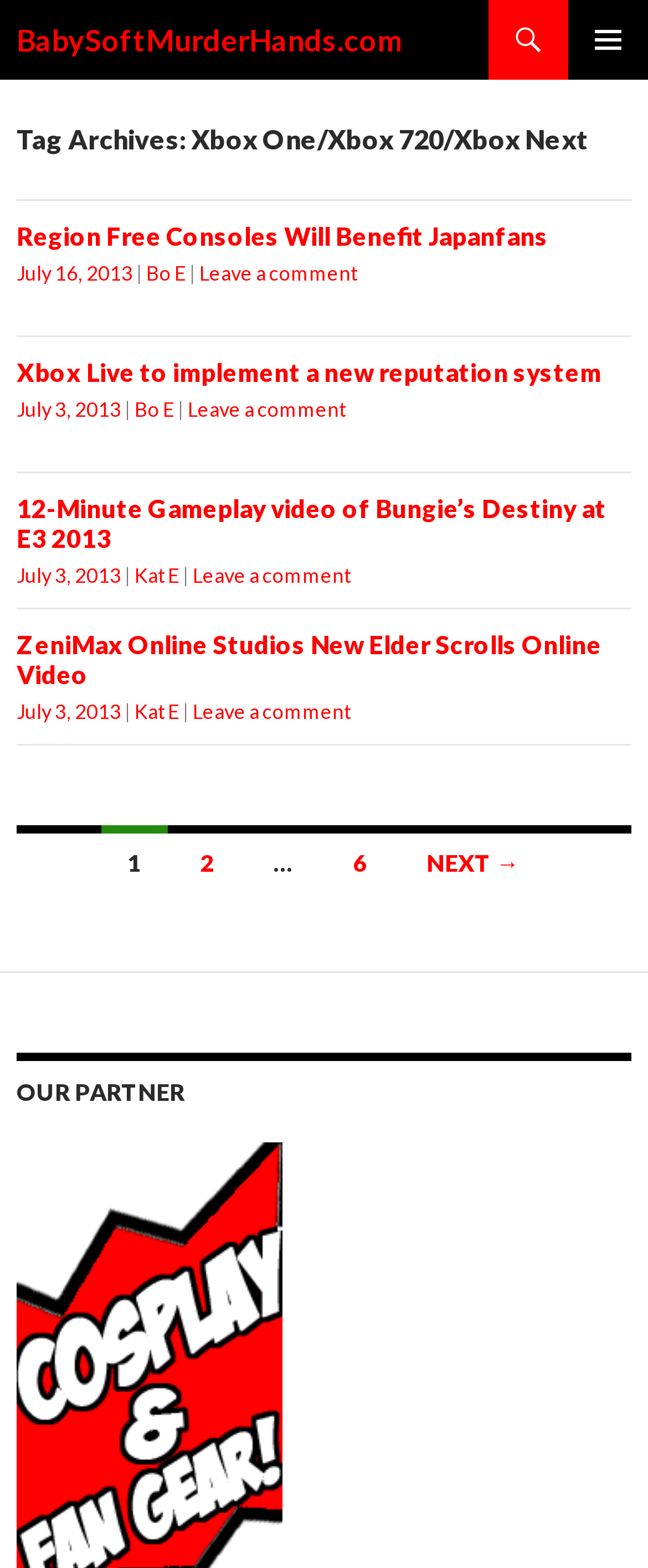What is the title of the last article?
Provide a detailed and well-explained answer to the question.

I looked at the last 'article' element [42] and found the 'heading' element [139] inside it, which contains the title of the article.